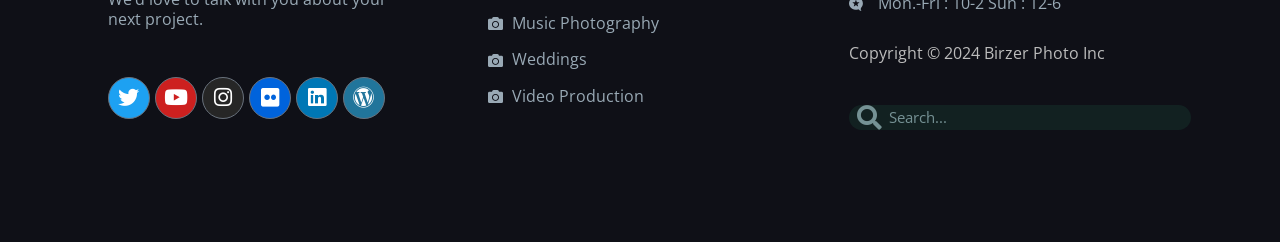Determine the bounding box coordinates of the clickable region to execute the instruction: "Check Copyright information". The coordinates should be four float numbers between 0 and 1, denoted as [left, top, right, bottom].

[0.663, 0.168, 0.863, 0.255]